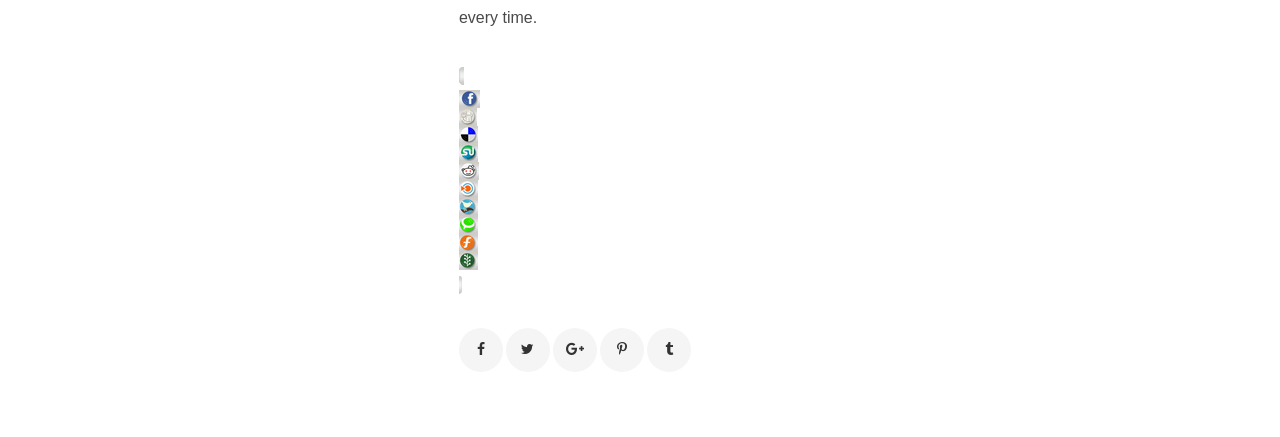Find the bounding box coordinates of the element I should click to carry out the following instruction: "Add to Twitter".

[0.359, 0.453, 0.941, 0.495]